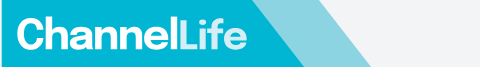Use a single word or phrase to answer the question:
Where is the logo strategically placed?

Top of the webpage